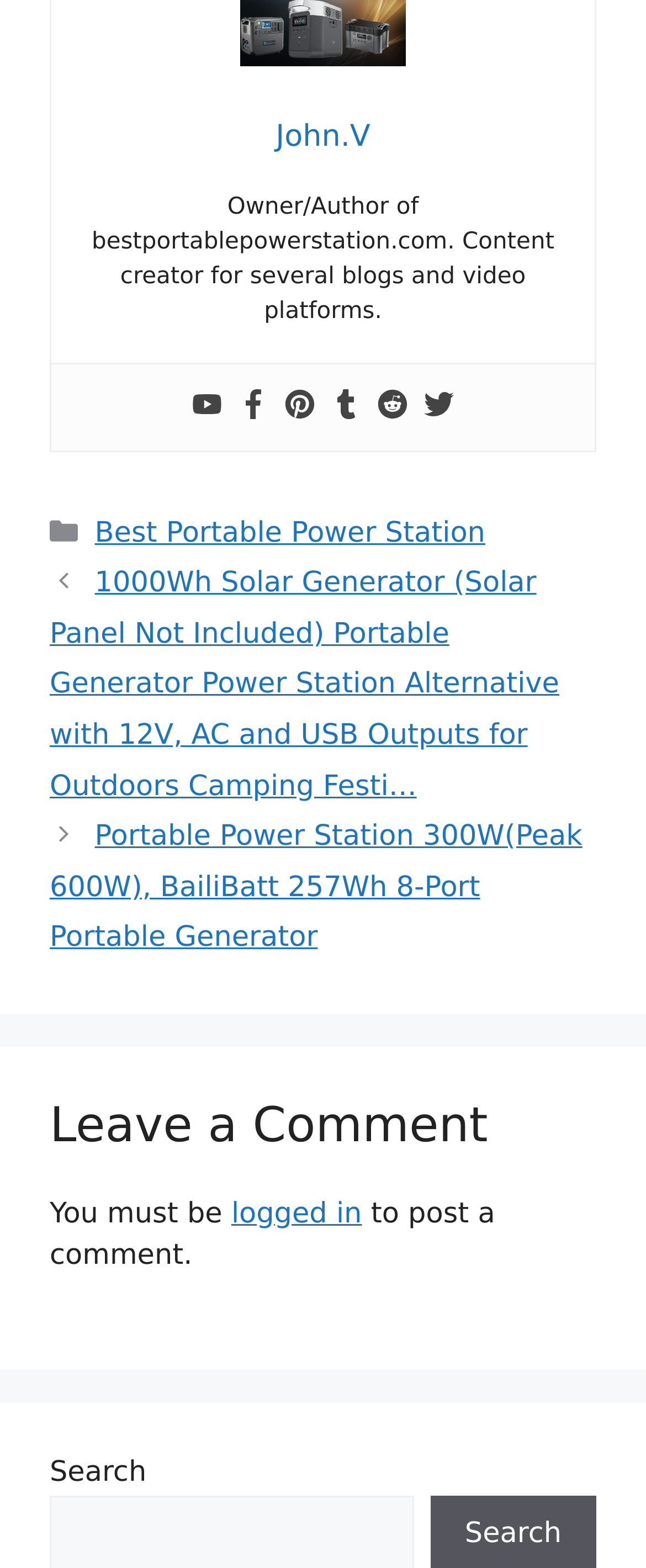Locate the UI element that matches the description Best Portable Power Station in the webpage screenshot. Return the bounding box coordinates in the format (top-left x, top-left y, bottom-right x, bottom-right y), with values ranging from 0 to 1.

[0.147, 0.329, 0.751, 0.35]